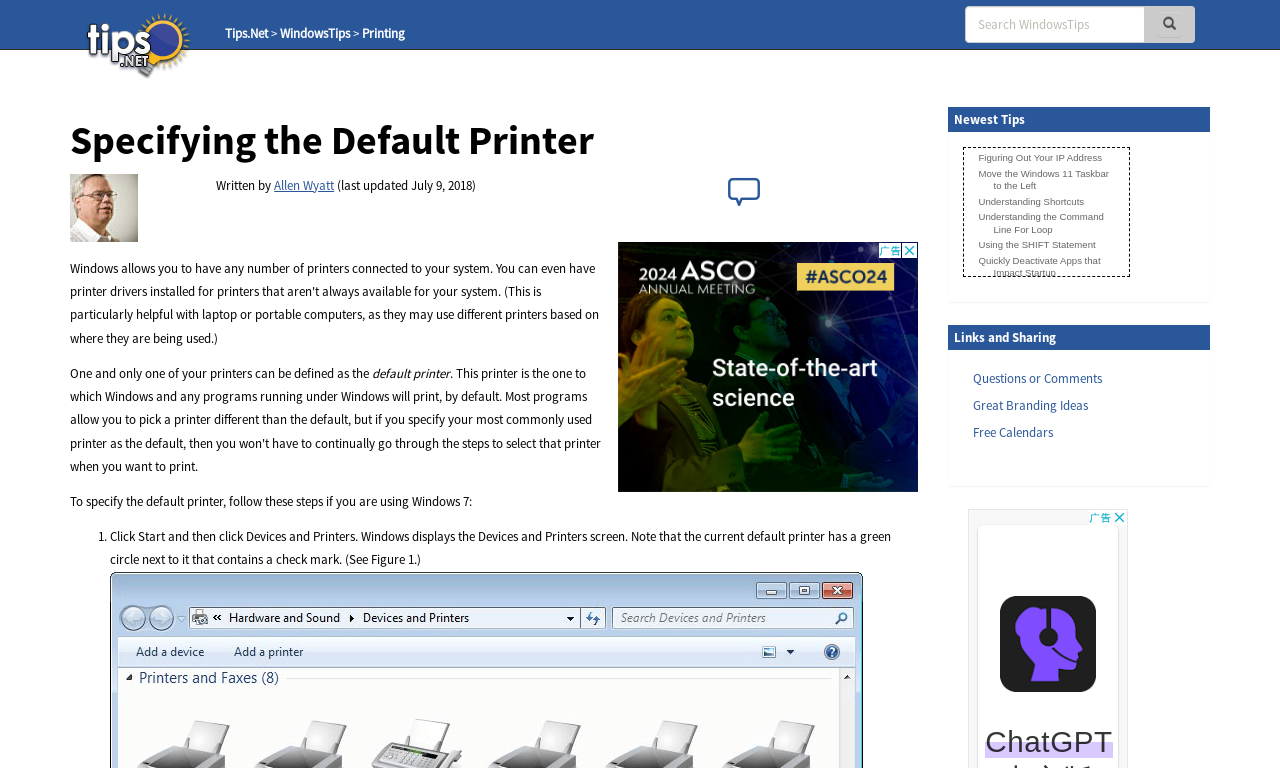Using the details from the image, please elaborate on the following question: What is the default printer indicated by?

I found this information in the text 'Note that the current default printer has a green circle next to it that contains a check mark.' which is describing the Devices and Printers screen.